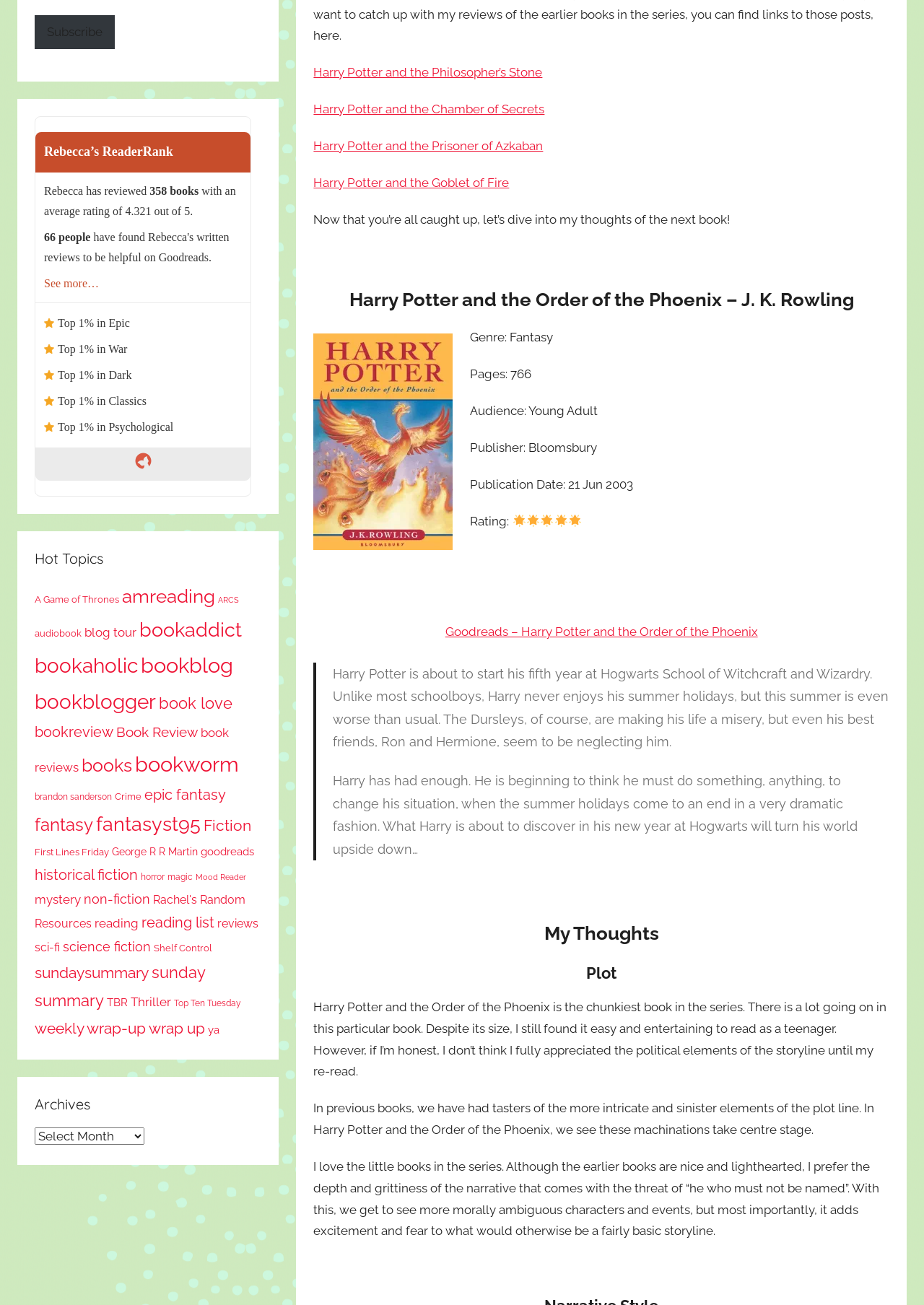Please answer the following question using a single word or phrase: 
How many books has the reviewer reviewed?

358